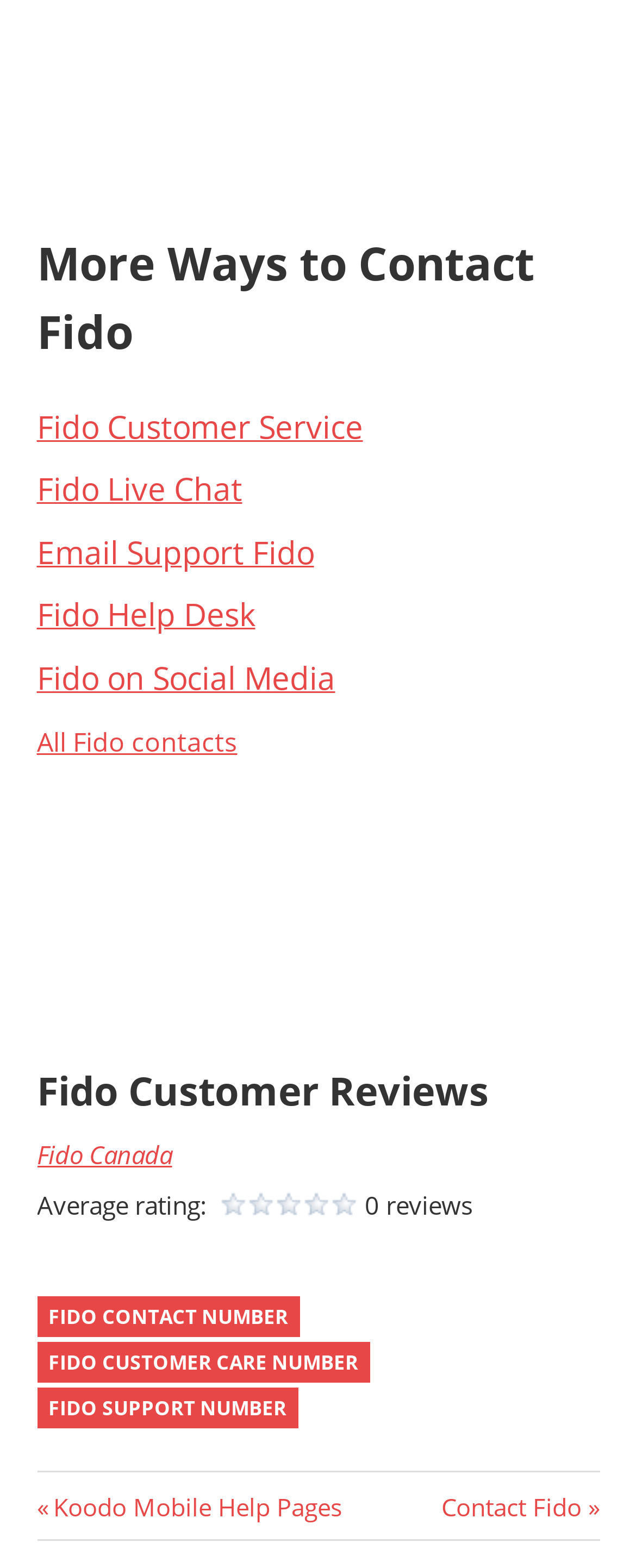Given the webpage screenshot and the description, determine the bounding box coordinates (top-left x, top-left y, bottom-right x, bottom-right y) that define the location of the UI element matching this description: Previous Post:Koodo Mobile Help Pages

[0.058, 0.95, 0.537, 0.971]